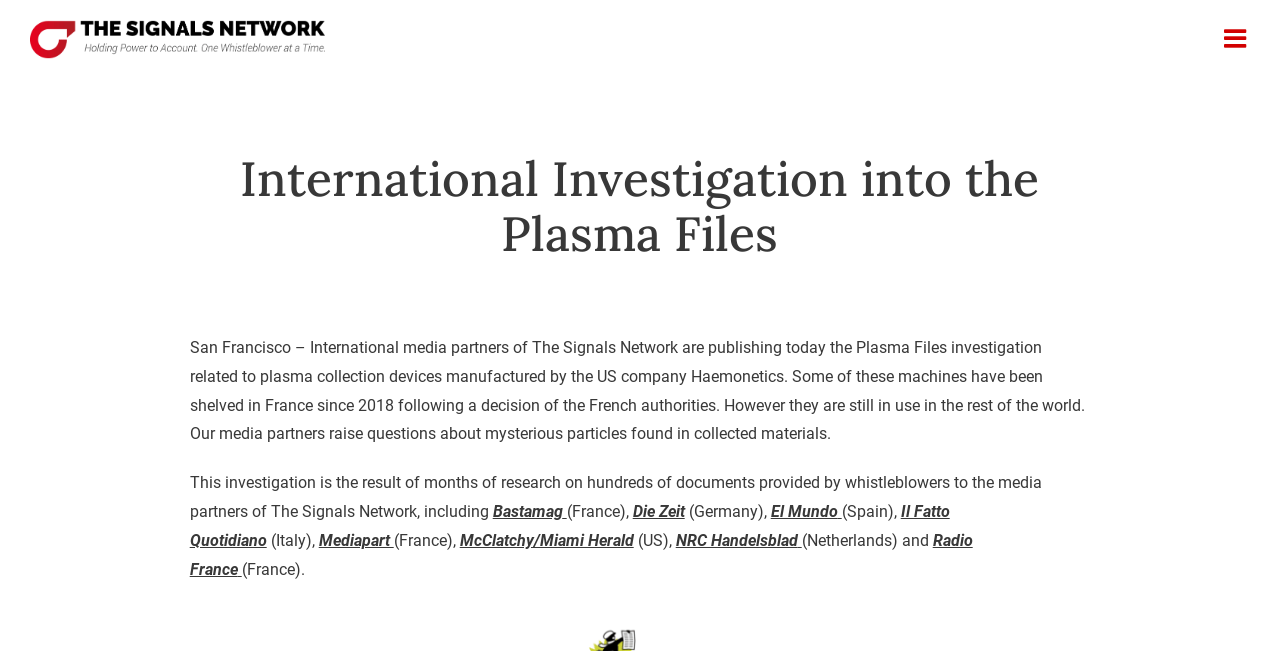Find and specify the bounding box coordinates that correspond to the clickable region for the instruction: "Click to join the VIP Priority Club".

None